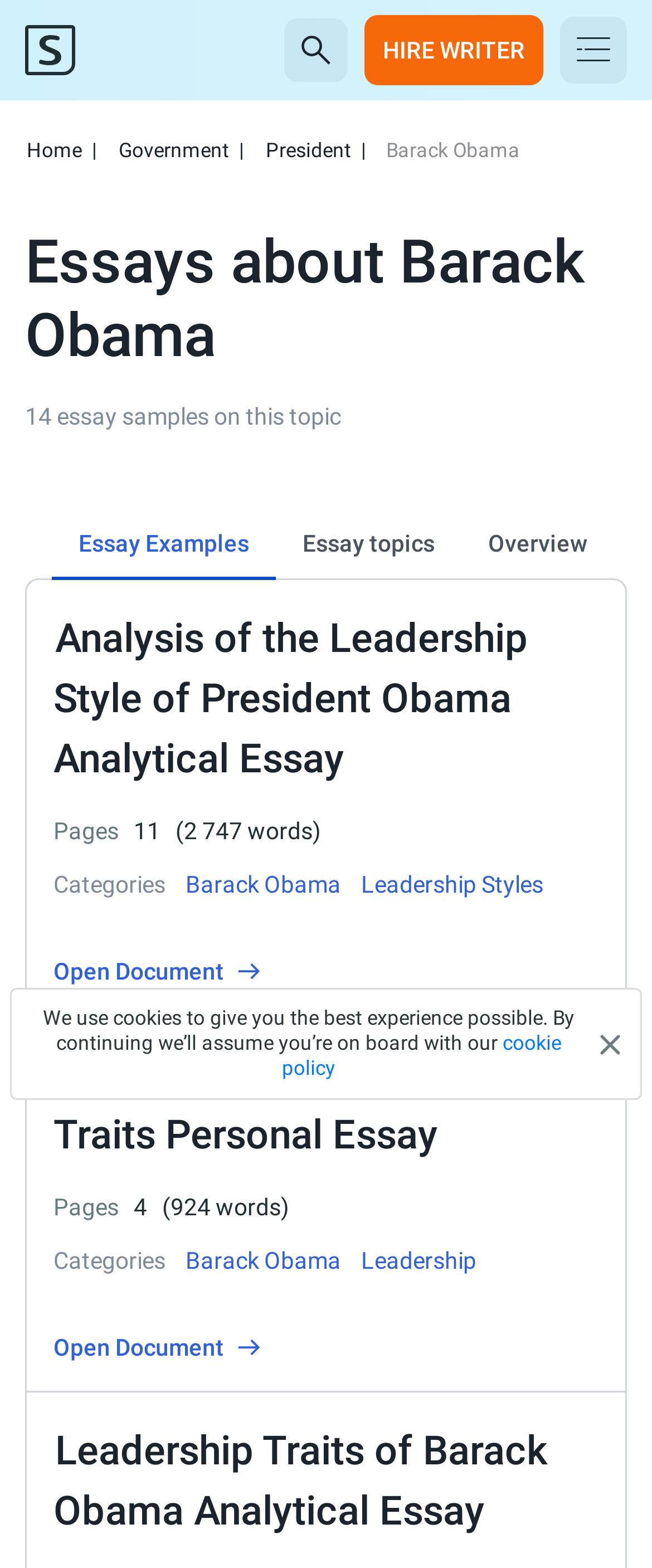Determine the coordinates of the bounding box for the clickable area needed to execute this instruction: "click the search button".

[0.436, 0.012, 0.533, 0.052]